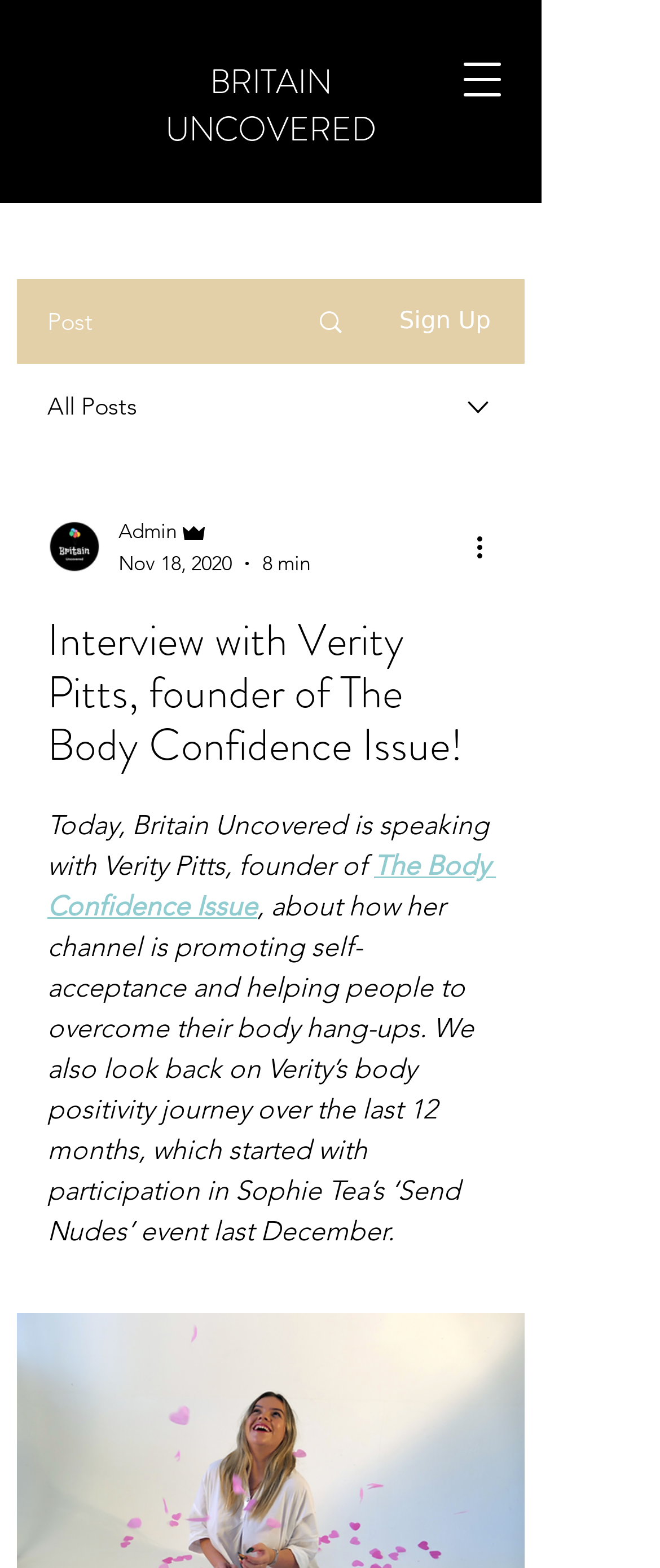Utilize the details in the image to give a detailed response to the question: How long does it take to read the article?

I found the answer by looking at the generic element with the text '8 min' which is located below the writer's picture and above the article content, indicating the estimated time to read the article.